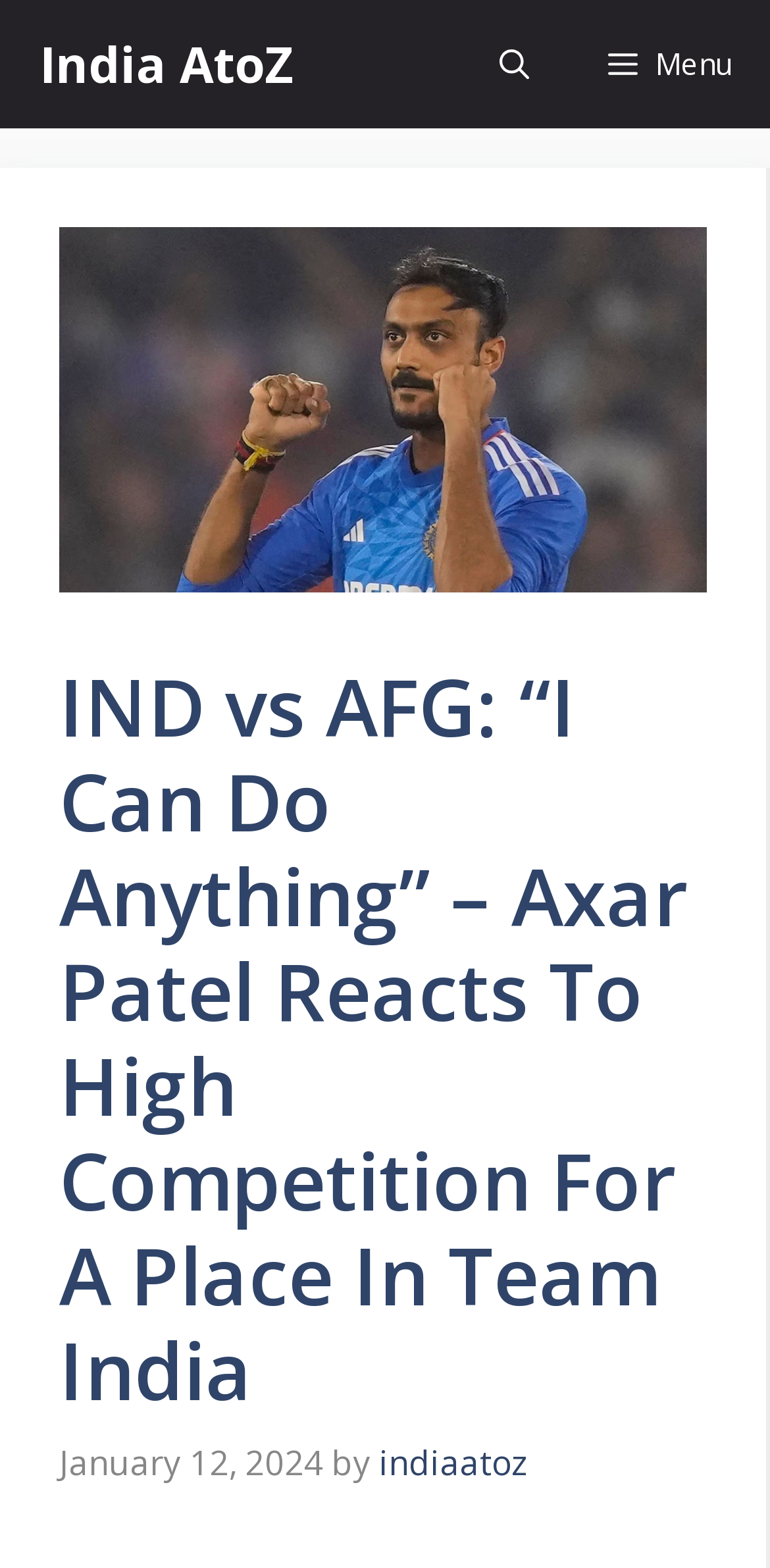What is the date of the article?
Please use the visual content to give a single word or phrase answer.

January 12, 2024